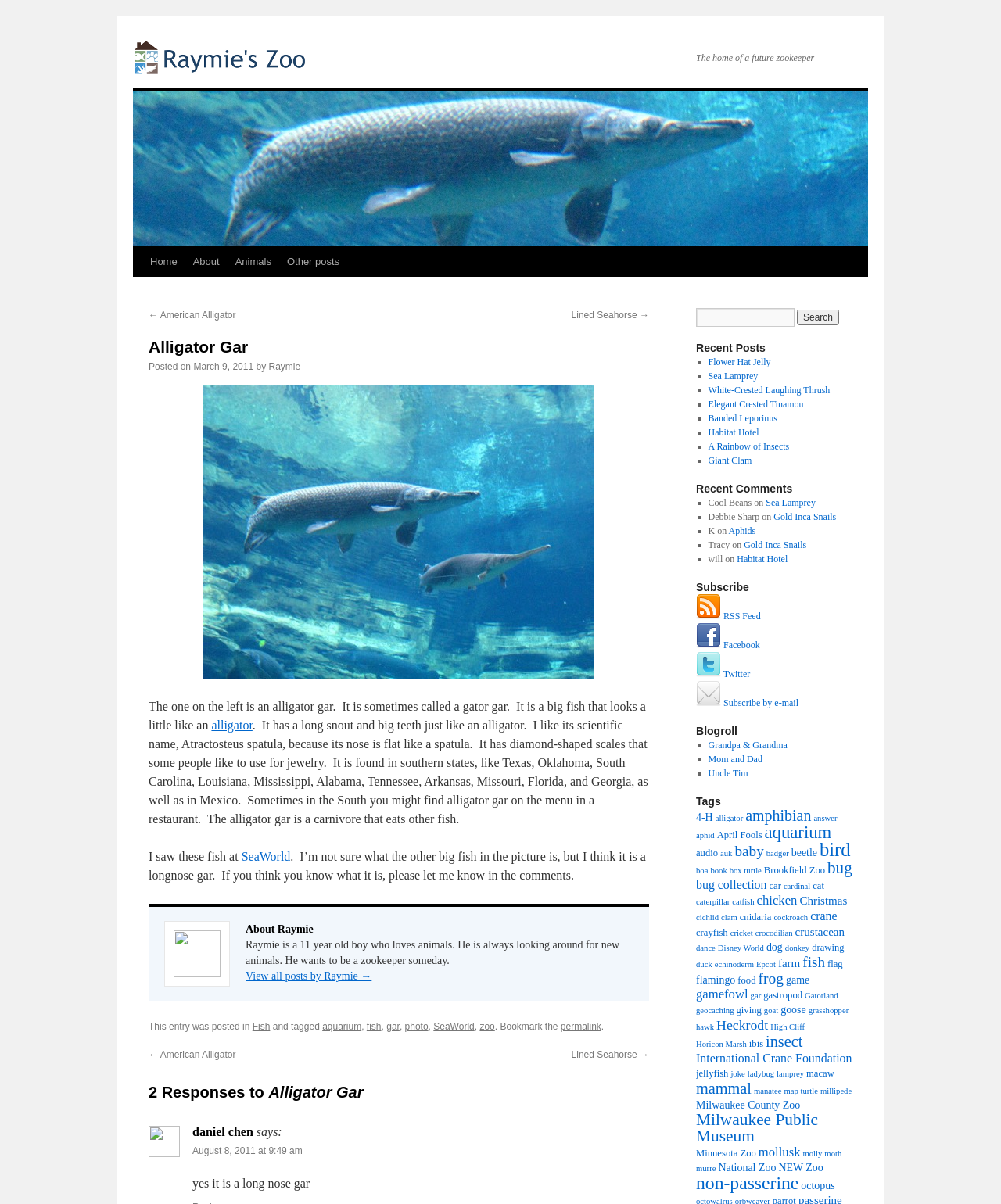Where did the author see the alligator gar?
Answer with a single word or short phrase according to what you see in the image.

SeaWorld